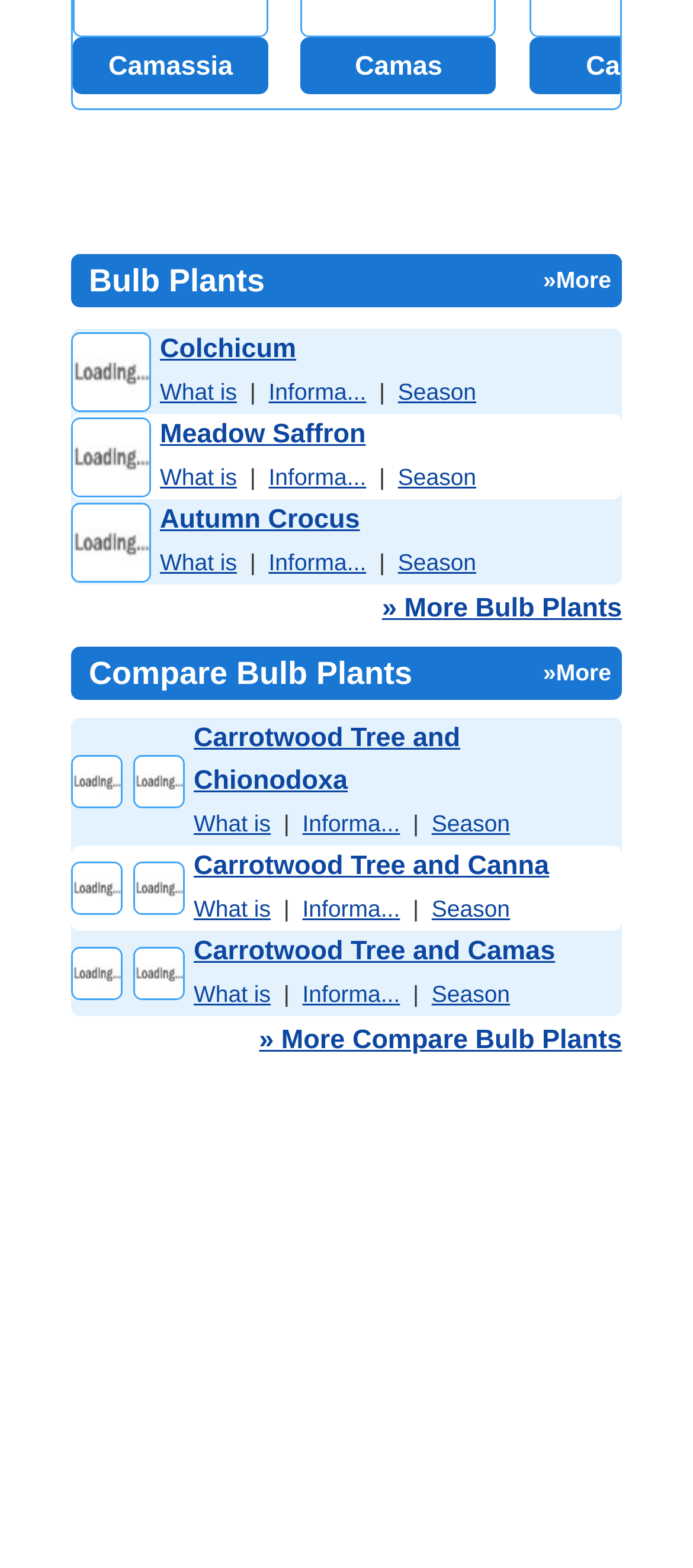Please find the bounding box coordinates of the section that needs to be clicked to achieve this instruction: "Explore Meadow Saffron plant".

[0.103, 0.281, 0.218, 0.3]